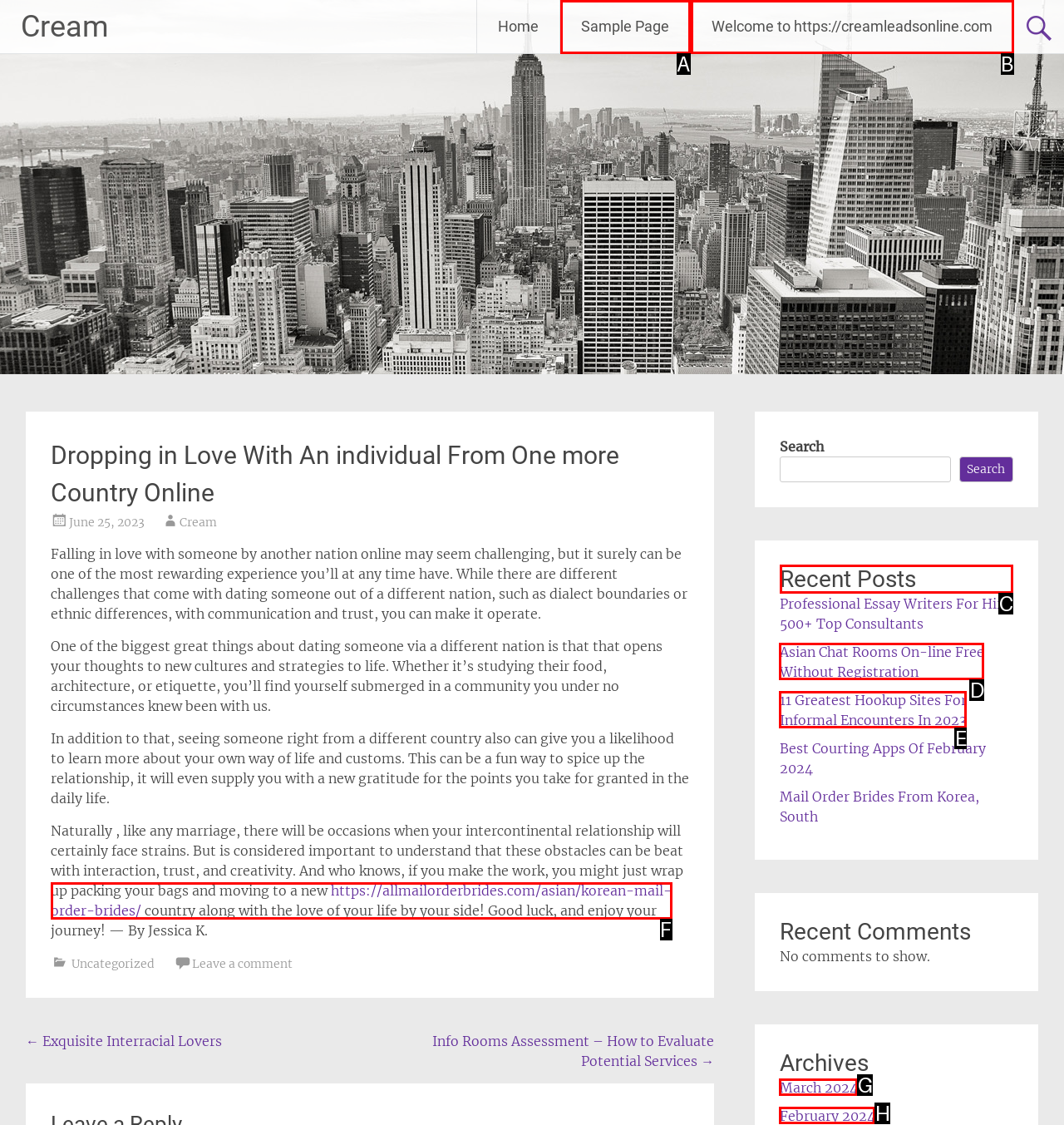Point out the correct UI element to click to carry out this instruction: Check the 'Recent Posts'
Answer with the letter of the chosen option from the provided choices directly.

C